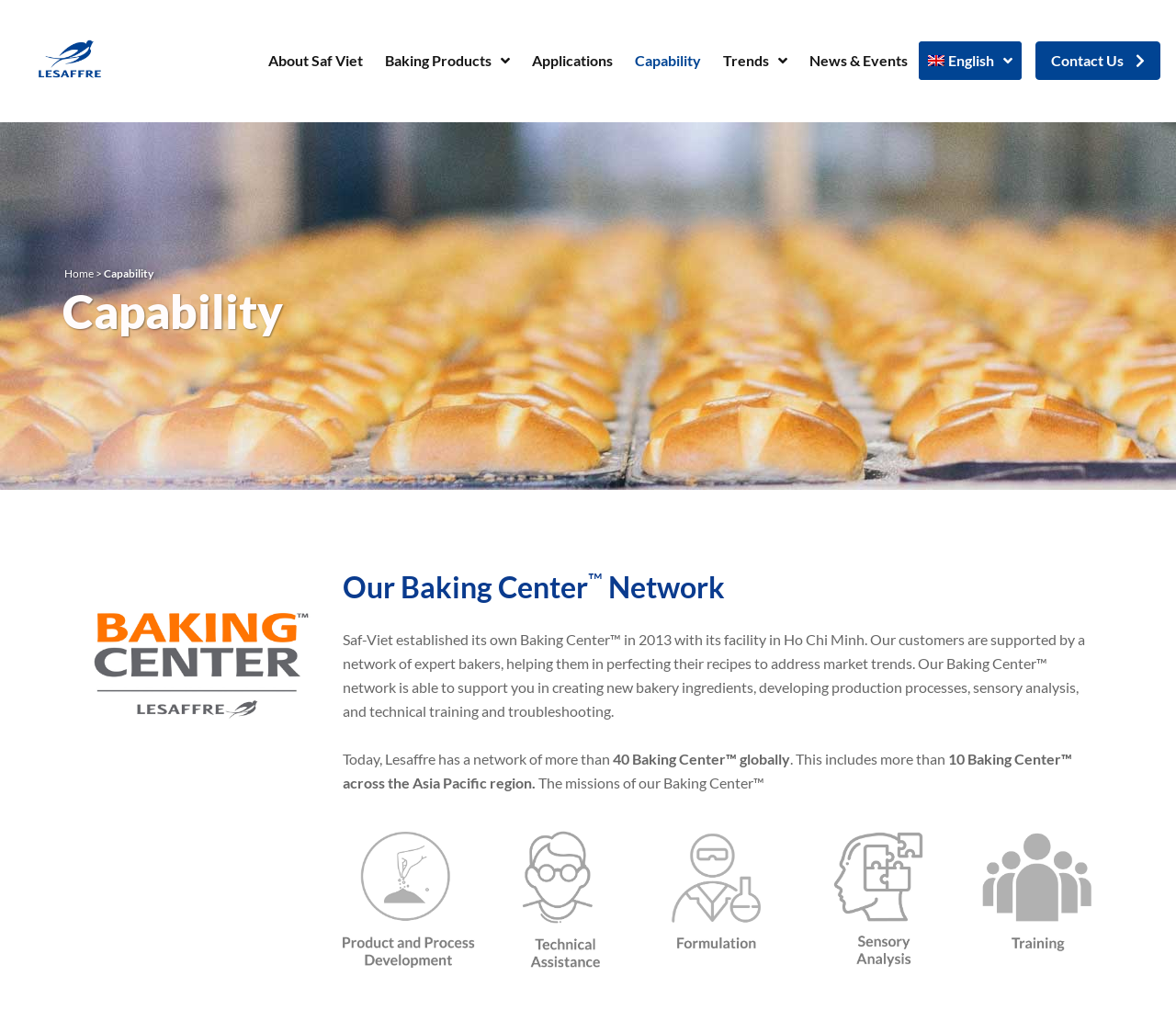Specify the bounding box coordinates of the element's region that should be clicked to achieve the following instruction: "Read More about Daka penalty inspires Leicester to win at Watford". The bounding box coordinates consist of four float numbers between 0 and 1, in the format [left, top, right, bottom].

None